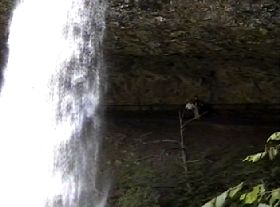How many waterfalls are in Silver Falls Park?
Look at the image and respond to the question as thoroughly as possible.

According to the caption, Silver Falls Park is known for its multiple waterfalls connected by scenic hiking trails, making it a popular destination for nature lovers.